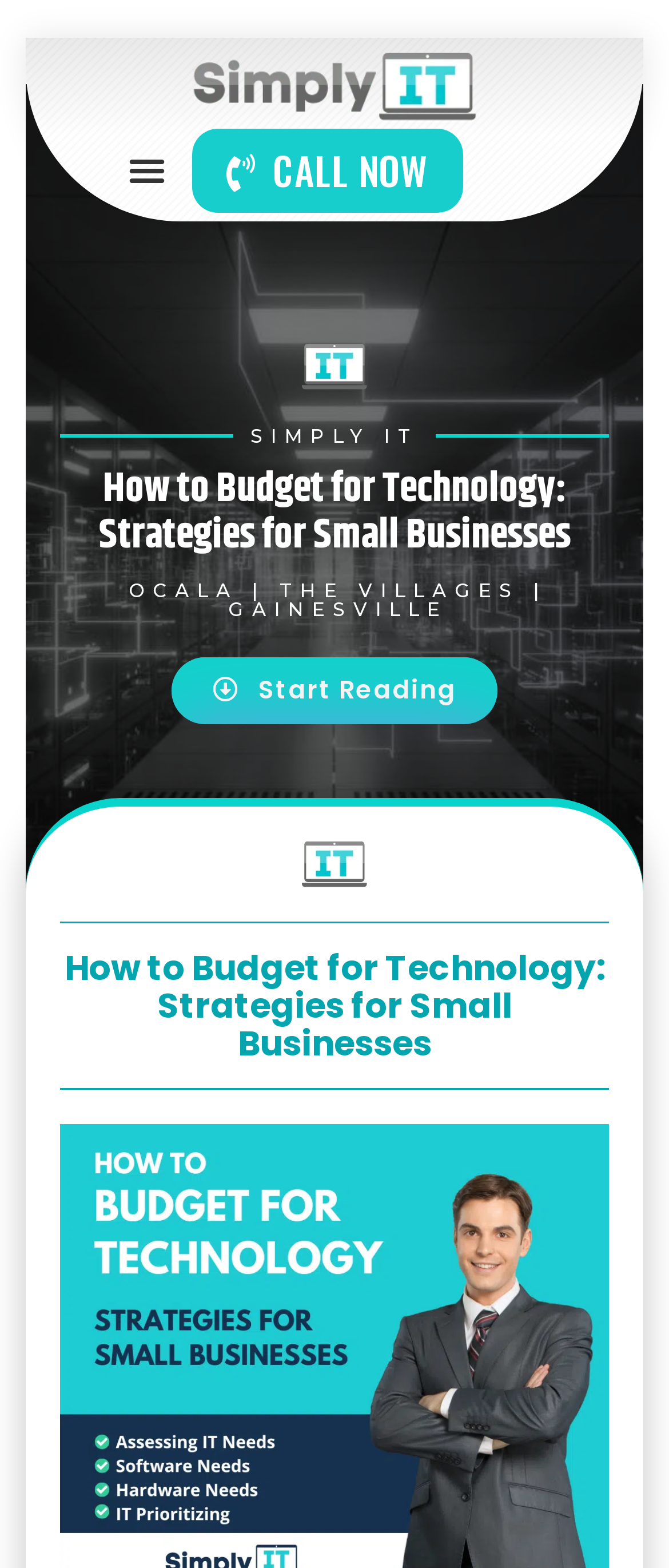What is the topic of the article?
Answer the question with as much detail as you can, using the image as a reference.

I determined the topic of the article by looking at the heading elements on the webpage. The main heading 'How to Budget for Technology: Strategies for Small Businesses' suggests that the article is about budgeting for technology, specifically for small businesses.